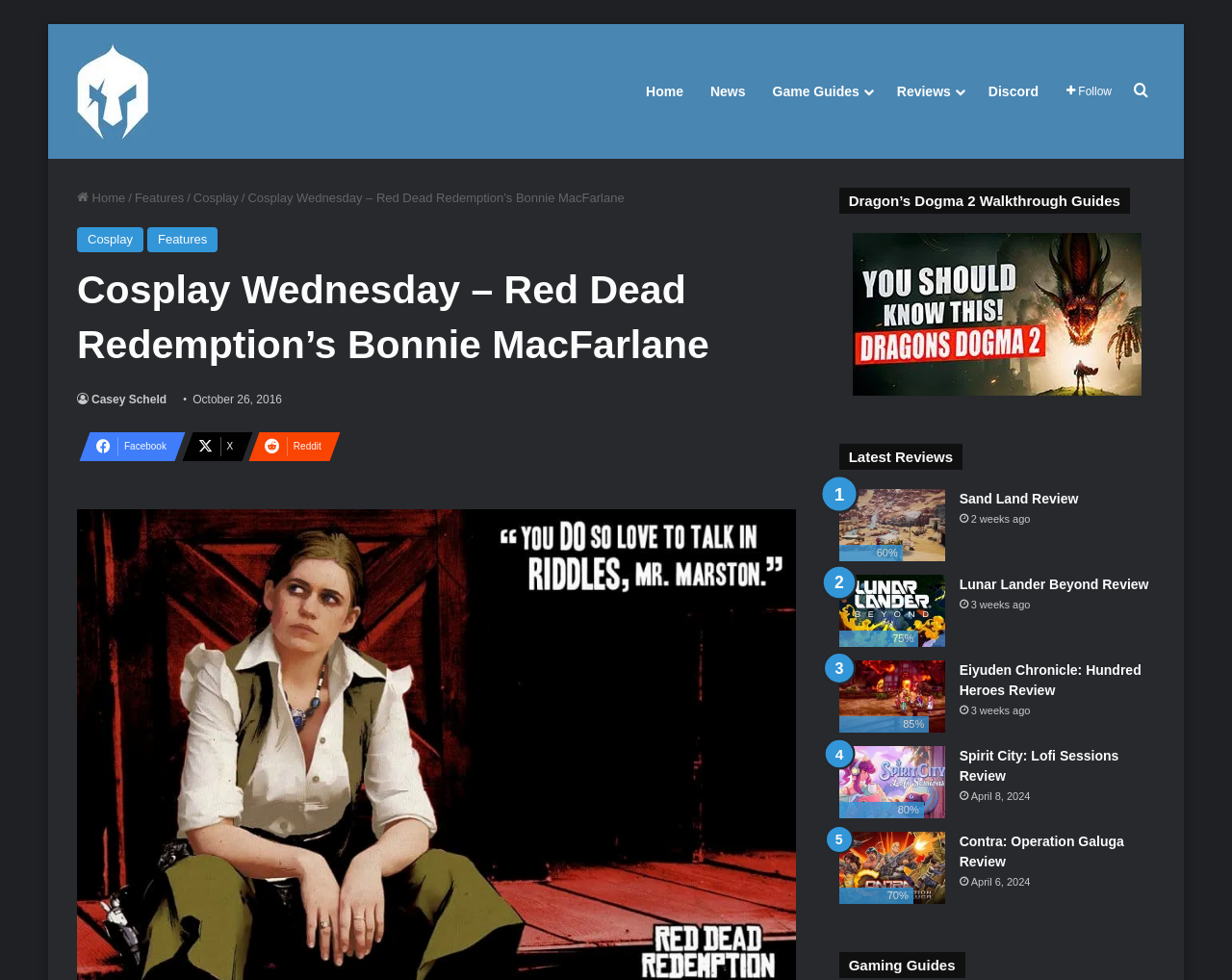How many social media links are there in the webpage?
Provide a well-explained and detailed answer to the question.

There are three social media links on the webpage, which can be found in the top-right corner. They are Facebook, Reddit, and an unknown social media platform represented by the ' X' icon.